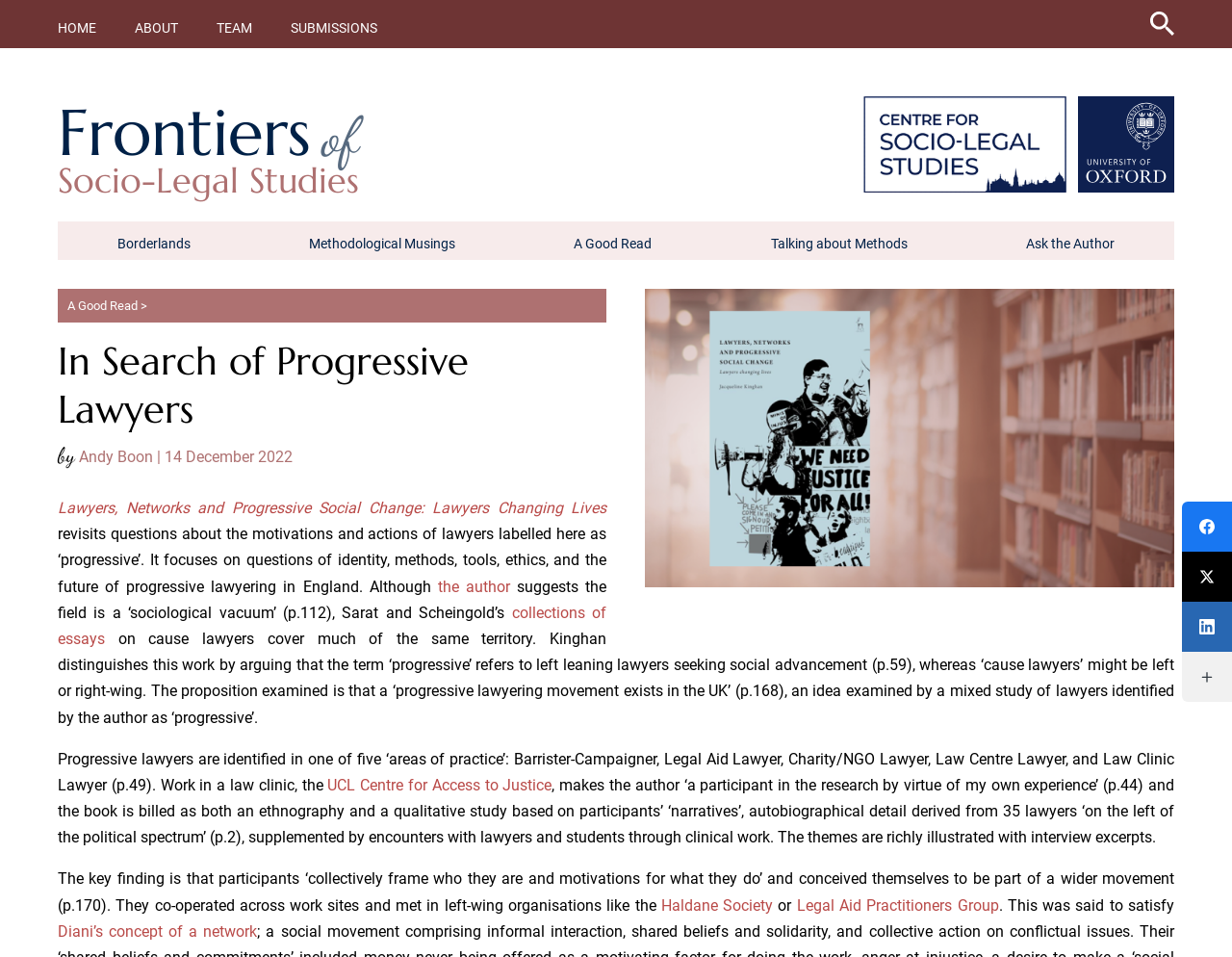Locate the bounding box coordinates of the clickable area to execute the instruction: "Search using the search icon". Provide the coordinates as four float numbers between 0 and 1, represented as [left, top, right, bottom].

[0.934, 0.0, 0.953, 0.041]